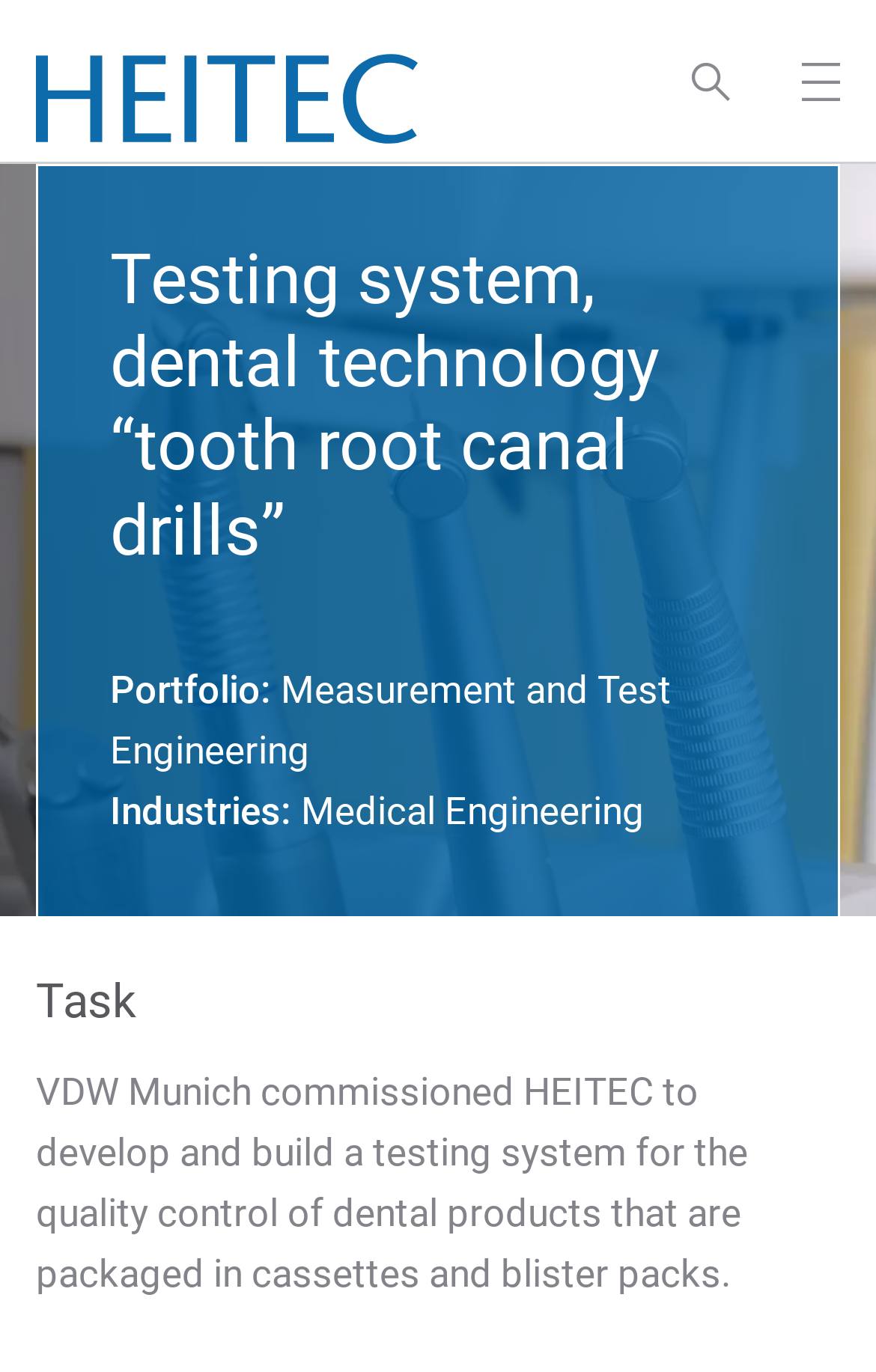Provide a one-word or short-phrase answer to the question:
What is the company name mentioned on the webpage?

HEITEC AG